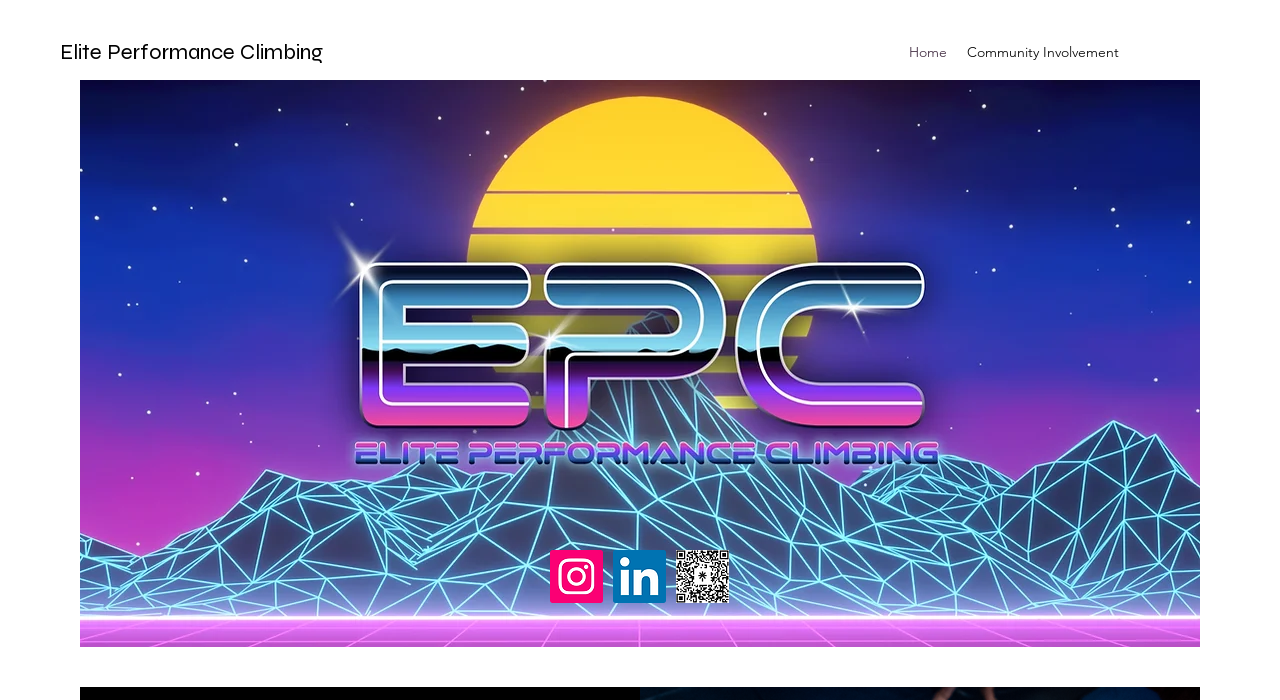What is the position of the social media links on the webpage?
Craft a detailed and extensive response to the question.

I determined the position of the social media links by examining their bounding box coordinates. The y1 and y2 values of the social media links are relatively high, indicating that they are located at the bottom of the webpage.